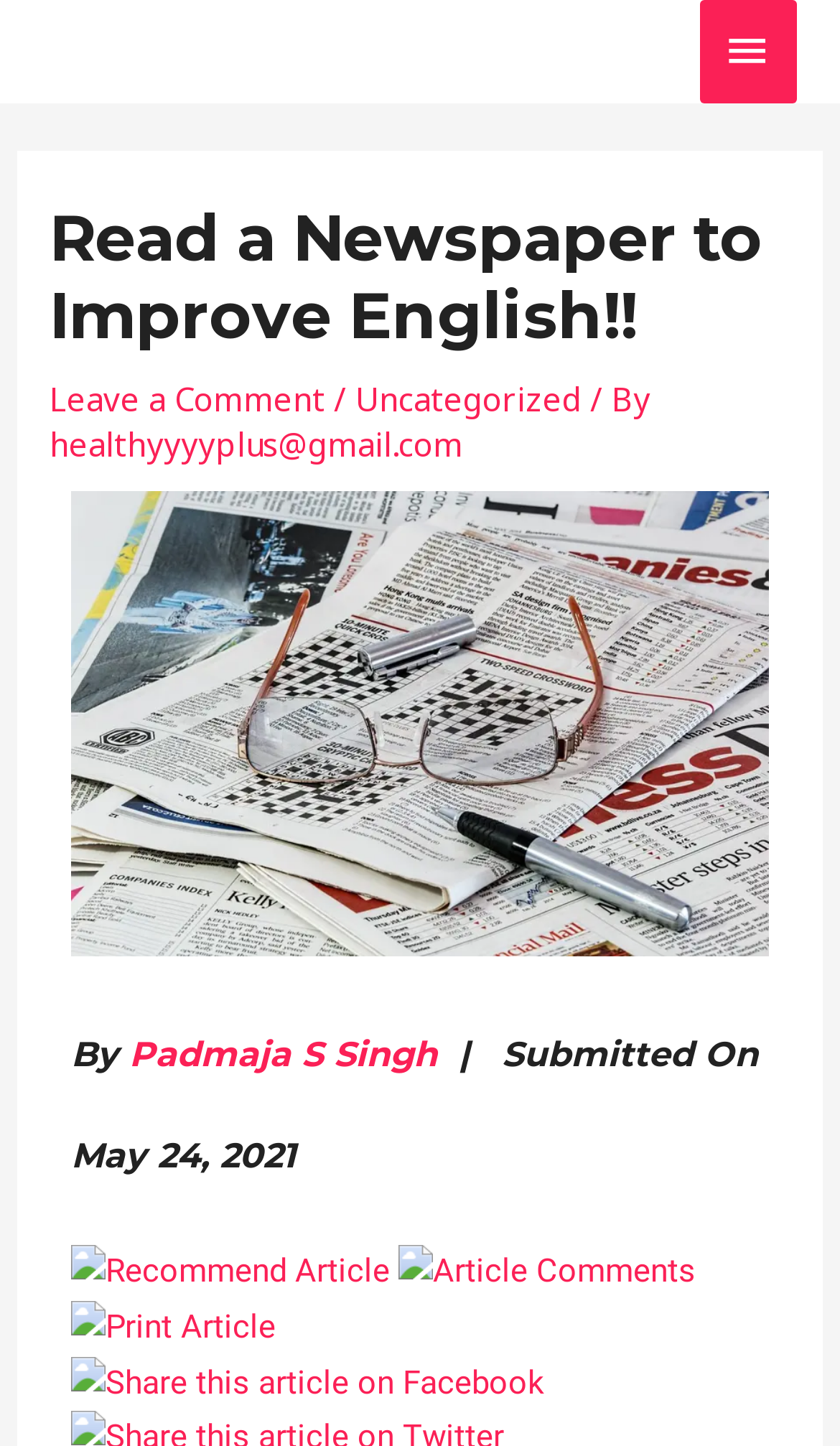Please locate the bounding box coordinates of the element's region that needs to be clicked to follow the instruction: "Read the article comments". The bounding box coordinates should be provided as four float numbers between 0 and 1, i.e., [left, top, right, bottom].

[0.475, 0.865, 0.828, 0.892]